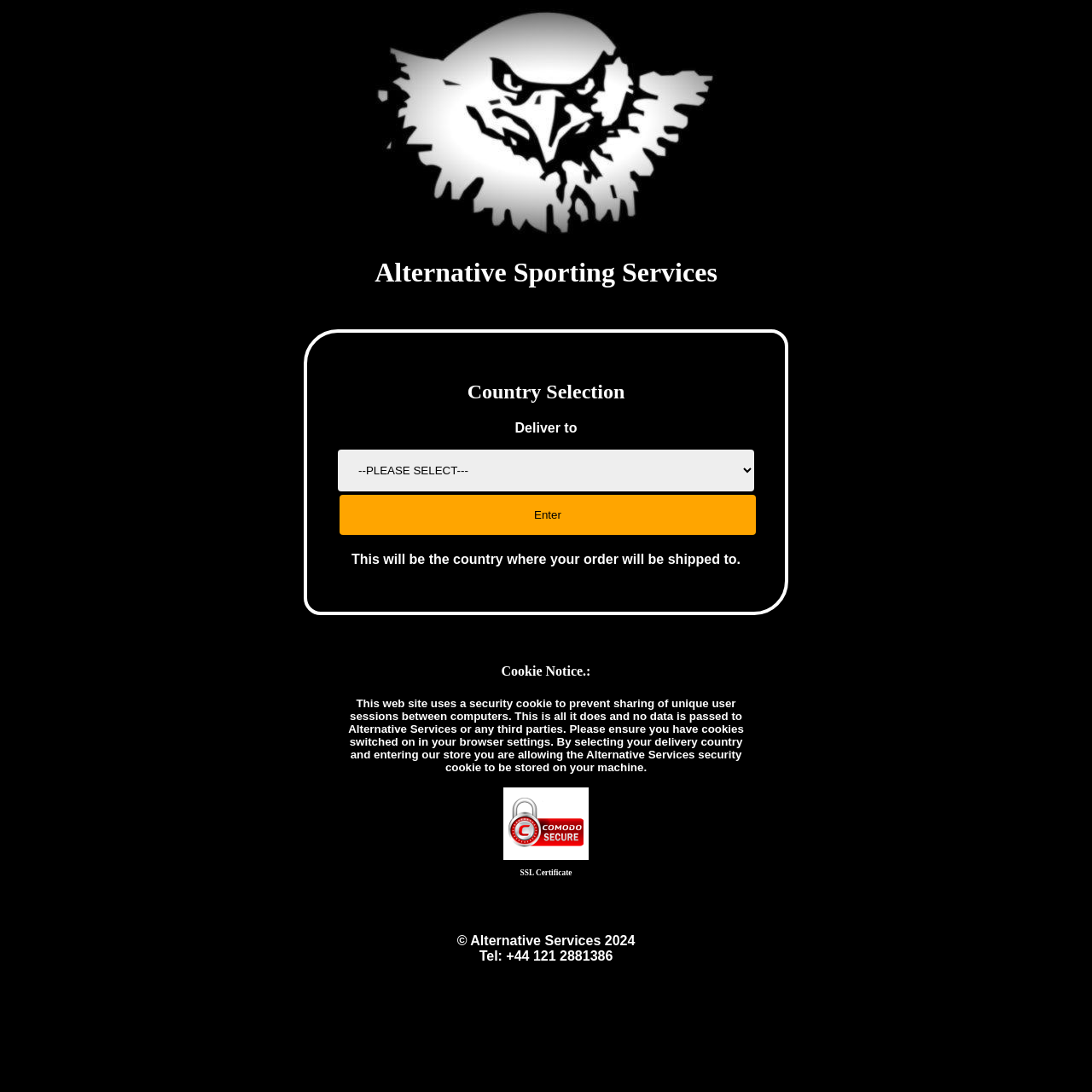Use the information in the screenshot to answer the question comprehensively: What is the phone number at the bottom of the page?

The phone number at the bottom of the page, in the contentinfo section, is +44 121 2881386, which is likely the contact number for Alternative Services.